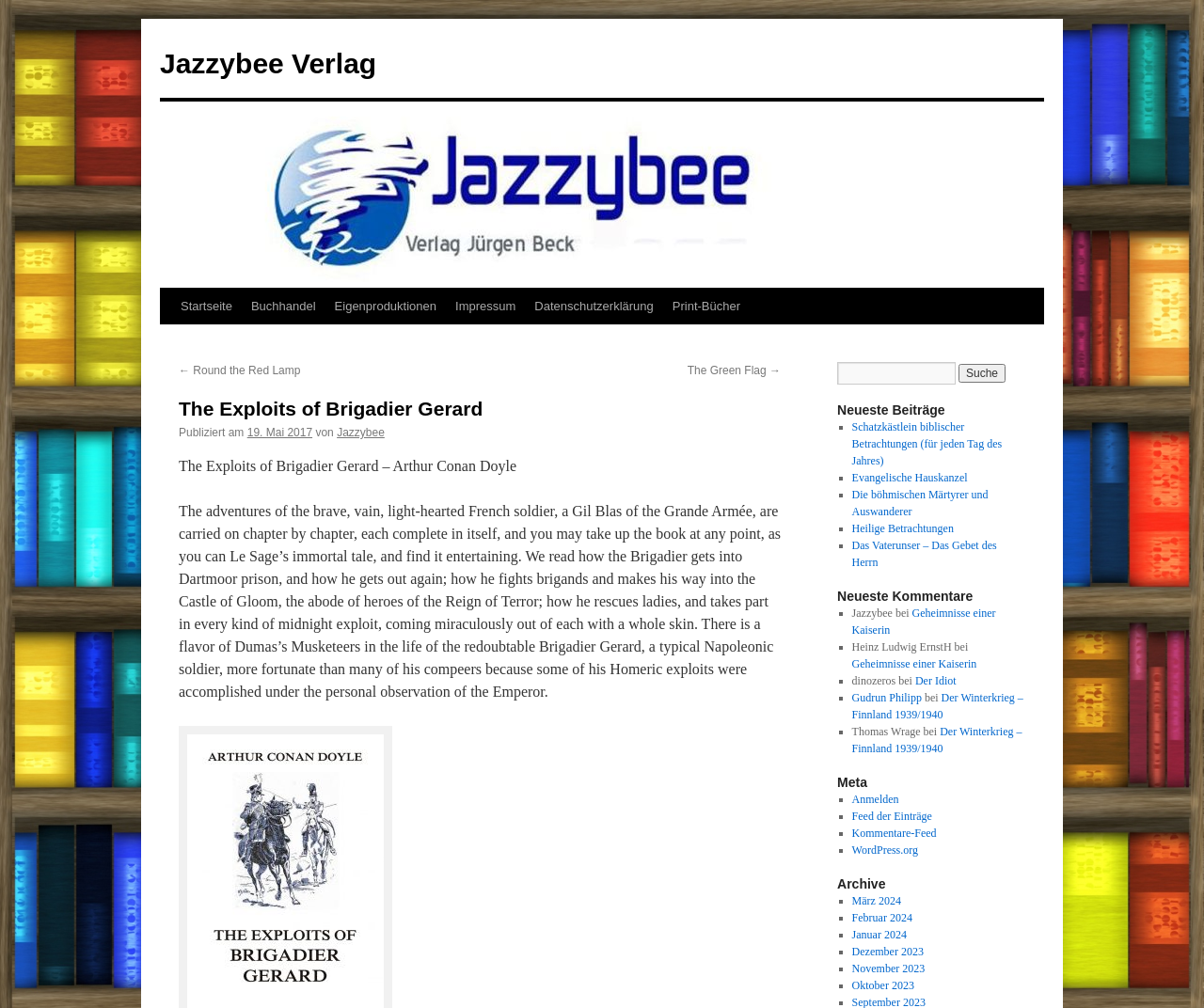Give a short answer to this question using one word or a phrase:
What is the name of the book?

The Exploits of Brigadier Gerard